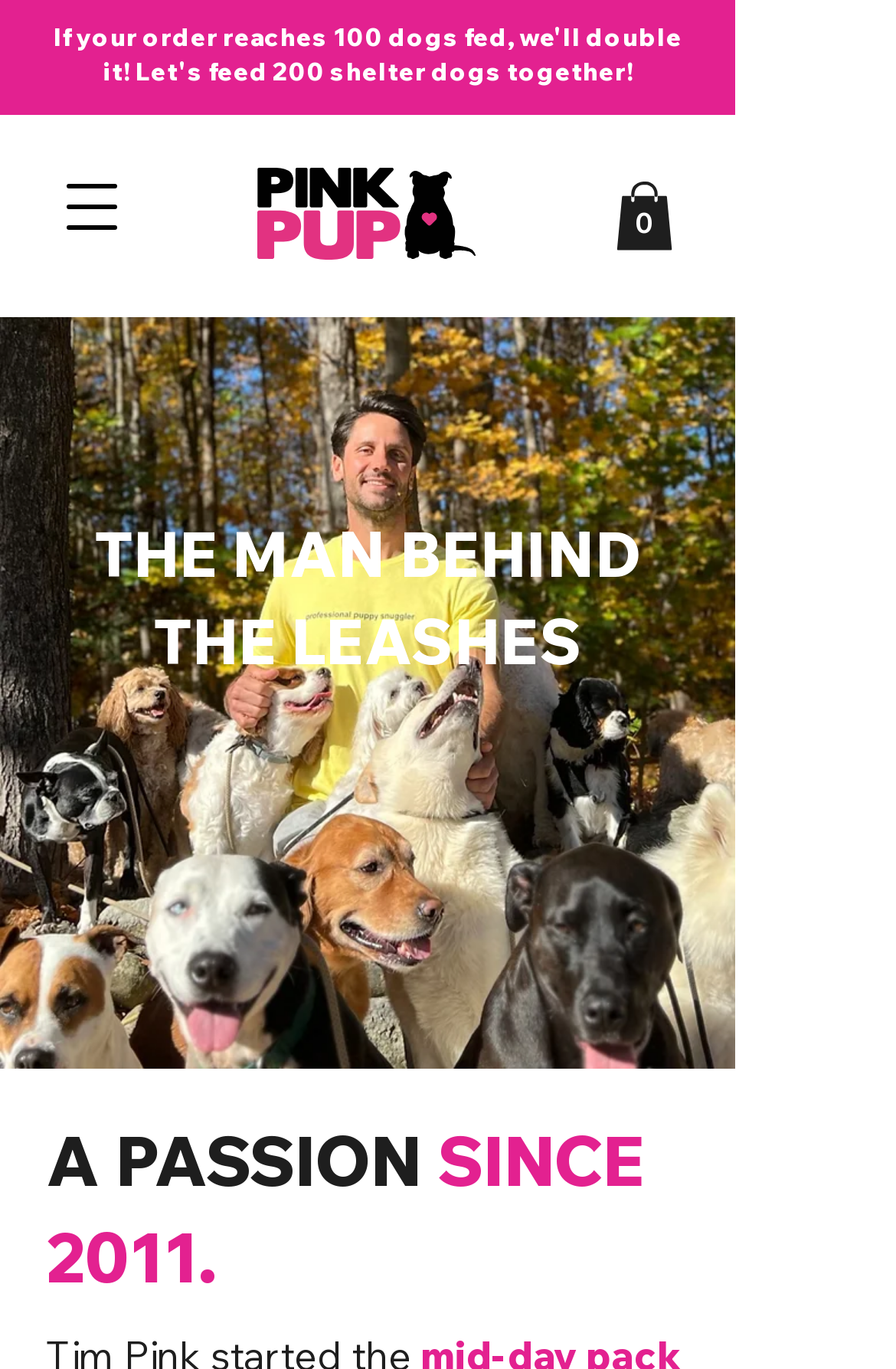Locate the UI element that matches the description parent_node: 0 aria-label="Open navigation menu" in the webpage screenshot. Return the bounding box coordinates in the format (top-left x, top-left y, bottom-right x, bottom-right y), with values ranging from 0 to 1.

[0.051, 0.117, 0.154, 0.184]